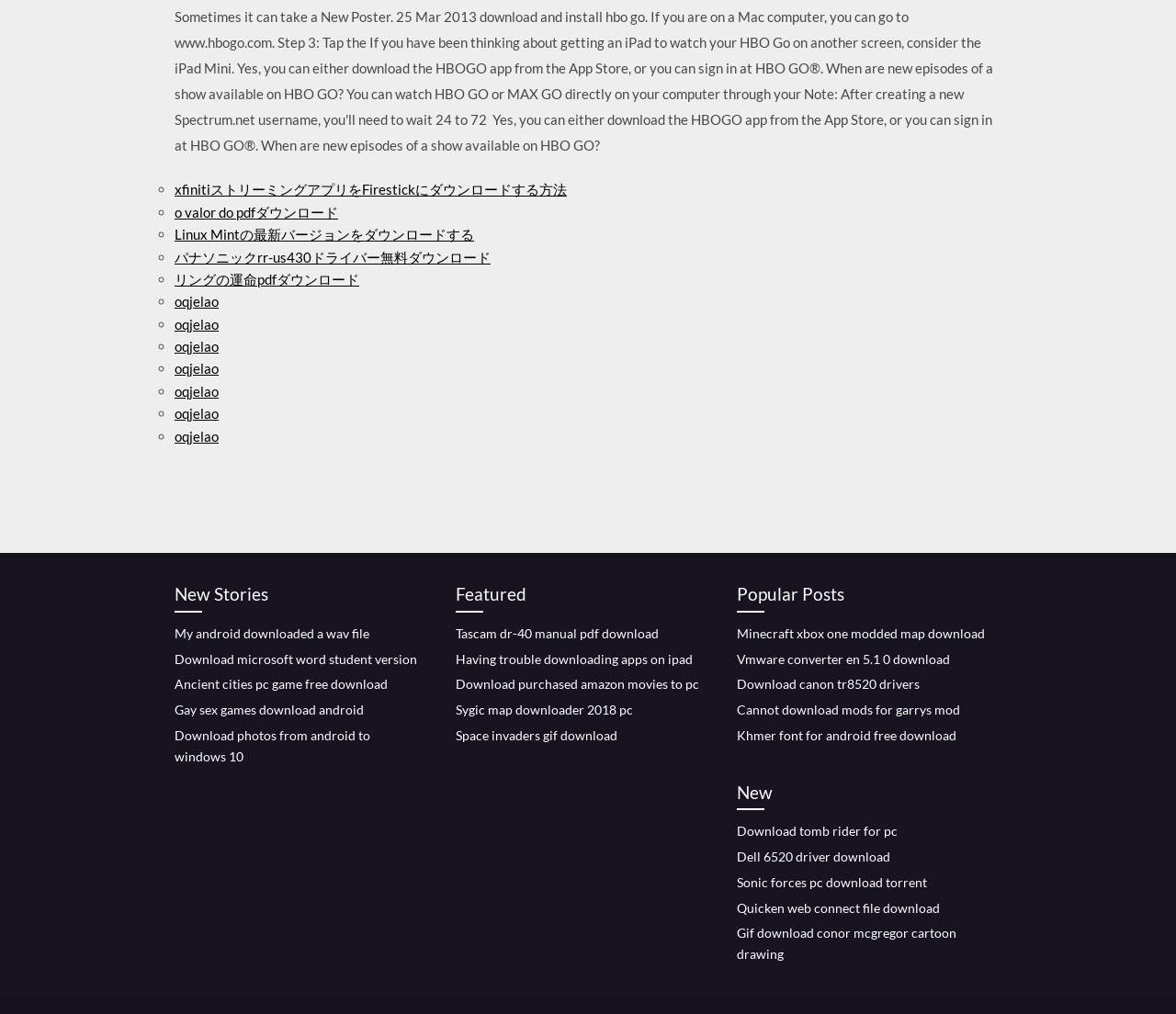Please provide the bounding box coordinates for the element that needs to be clicked to perform the following instruction: "Download 'Tascam dr-40 manual pdf'". The coordinates should be given as four float numbers between 0 and 1, i.e., [left, top, right, bottom].

[0.388, 0.617, 0.56, 0.632]